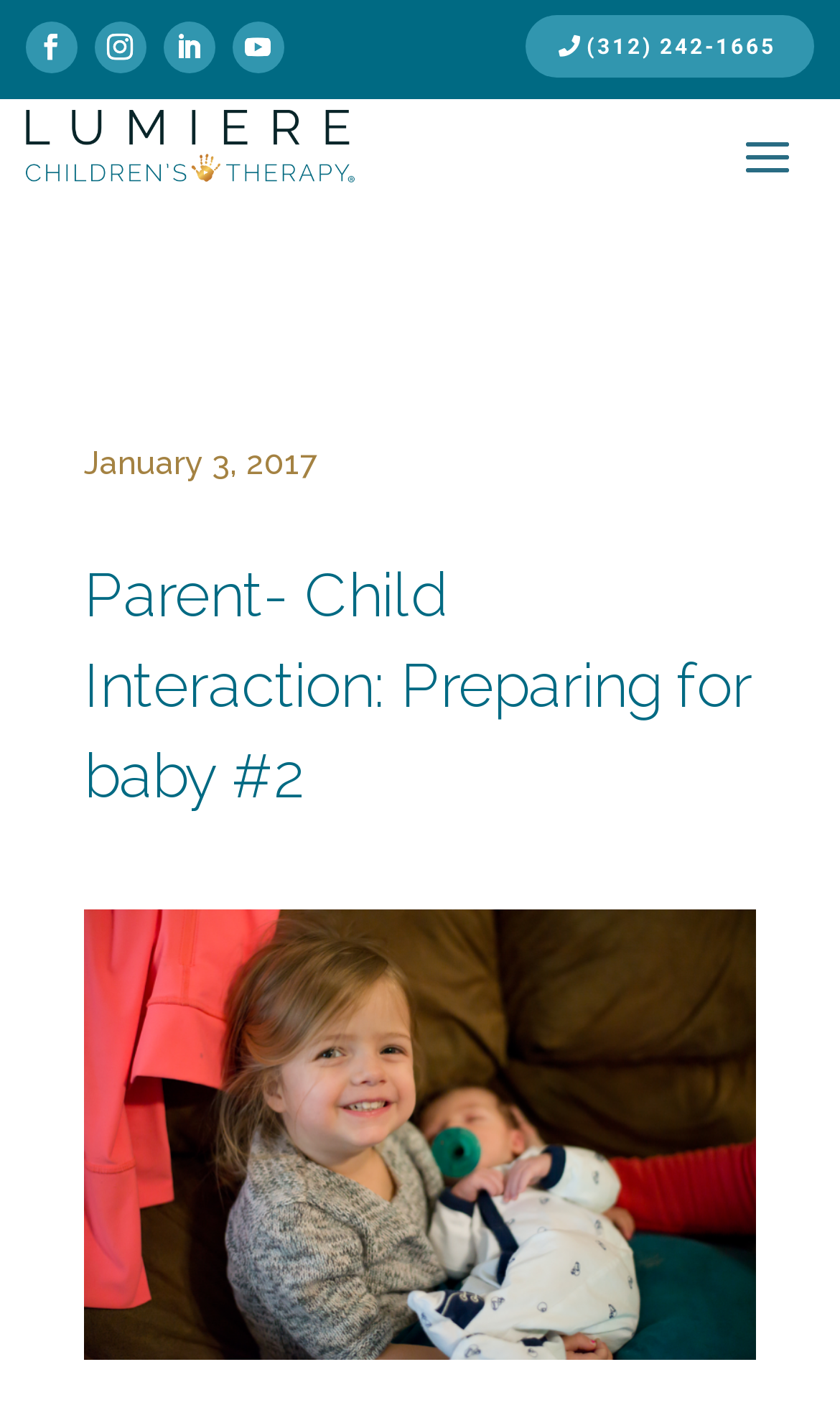What is the name of the therapy?
Using the image, give a concise answer in the form of a single word or short phrase.

Lumiere Children's Therapy